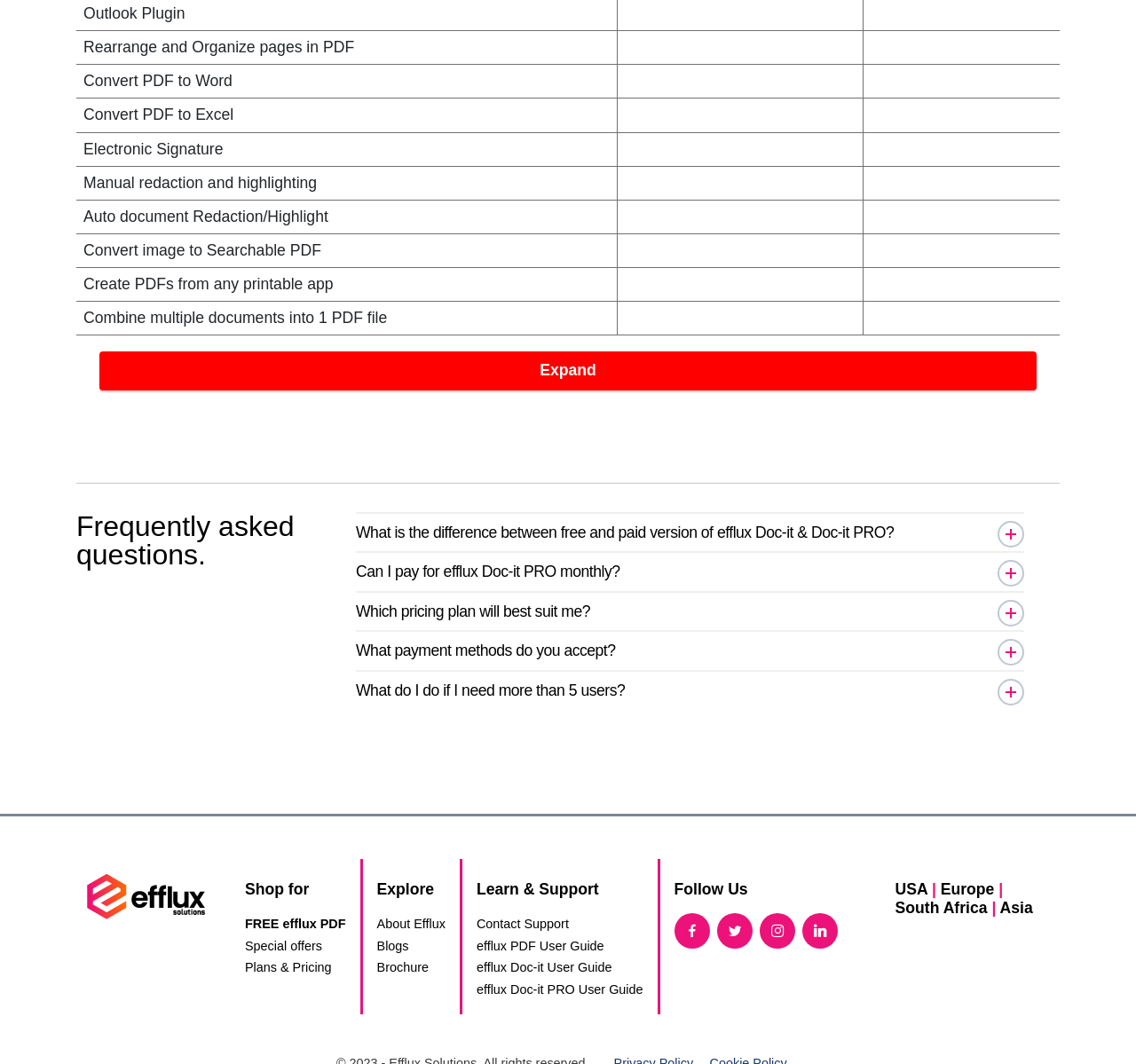Return the bounding box coordinates of the UI element that corresponds to this description: "Expand". The coordinates must be given as four float numbers in the range of 0 and 1, [left, top, right, bottom].

[0.087, 0.33, 0.913, 0.367]